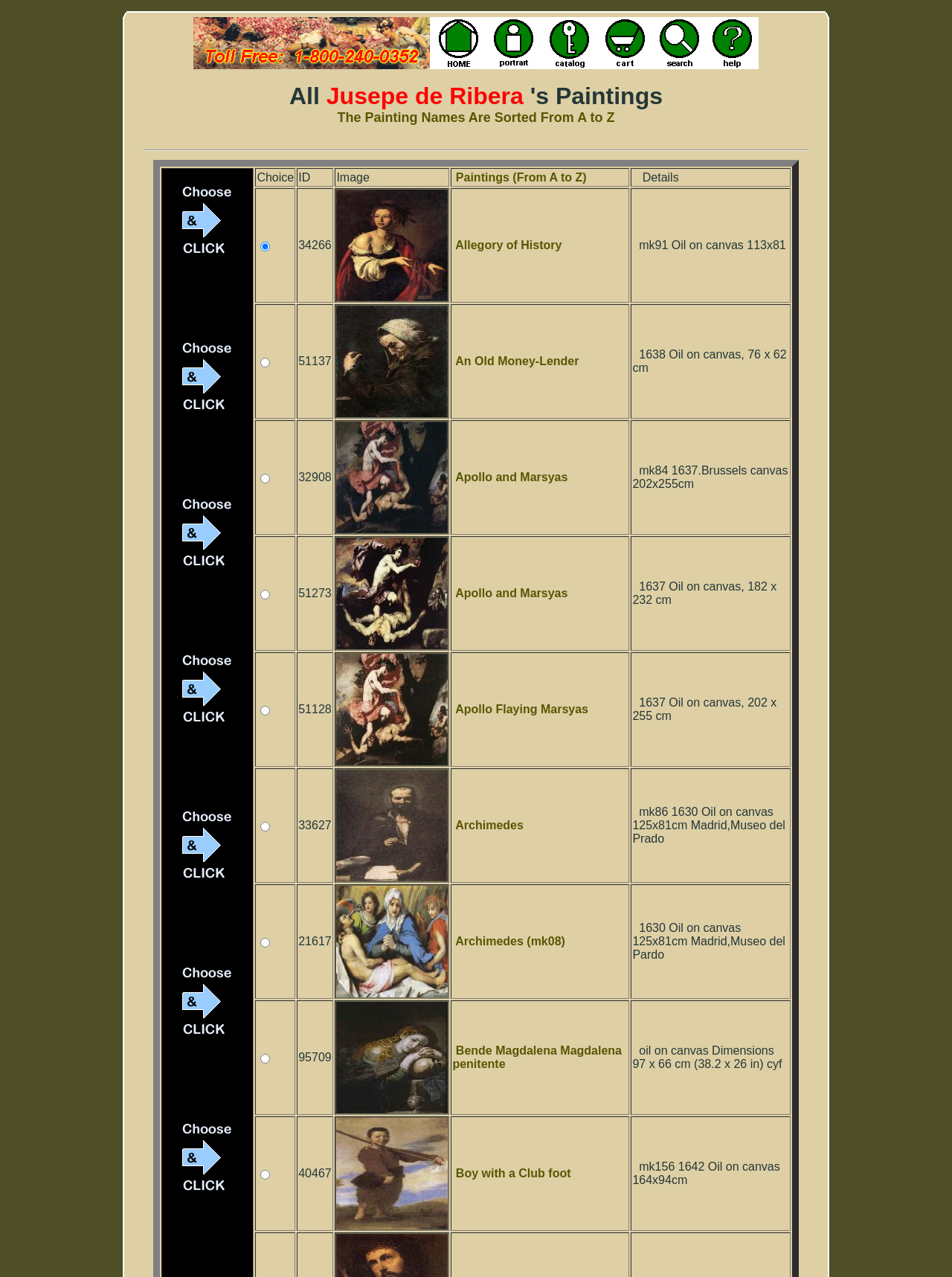Describe in detail what you see on the webpage.

This webpage is dedicated to showcasing the oil paintings of Jusepe de Ribera. At the top, there is a layout table with two cells, each containing a link and an image. The images are positioned side by side, taking up the top section of the page.

Below the top section, there is a table with a single row and a single cell containing a heading that reads "All Jusepe de Ribera's Paintings The Painting Names Are Sorted From A to Z". This heading spans the entire width of the page.

Underneath the heading, there is a grid table with multiple rows, each representing a different painting by Jusepe de Ribera. The grid cells contain various information about each painting, including the painting's name, ID, image, and details. The images are displayed as thumbnails, and each painting's name is a link that can be clicked for more information.

The grid table has a horizontal separator above the first row, and each row has six columns: Choice, ID, Image, Painting Name, and Details. The Choice column contains radio buttons, allowing users to select a painting. The ID column displays the painting's ID number, and the Image column shows the thumbnail of the painting. The Painting Name column displays the name of the painting, which is also a link to more information. The Details column provides additional information about the painting, such as the year it was created and its dimensions.

There are multiple rows in the grid table, each representing a different painting by Jusepe de Ribera. The paintings are listed in alphabetical order, and the user can scroll through the table to view more paintings.